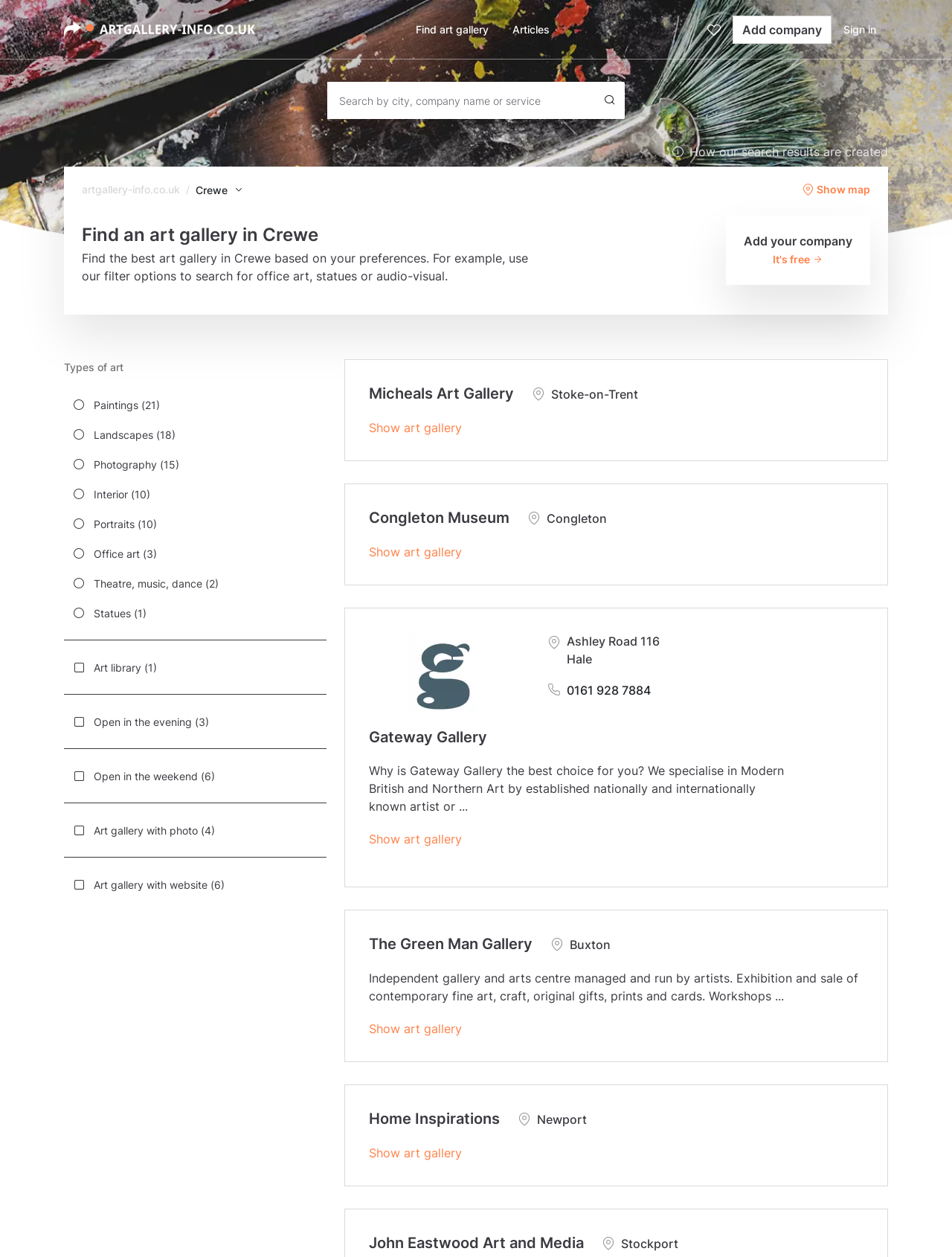Identify the bounding box coordinates of the section that should be clicked to achieve the task described: "Fill in the Name field".

None